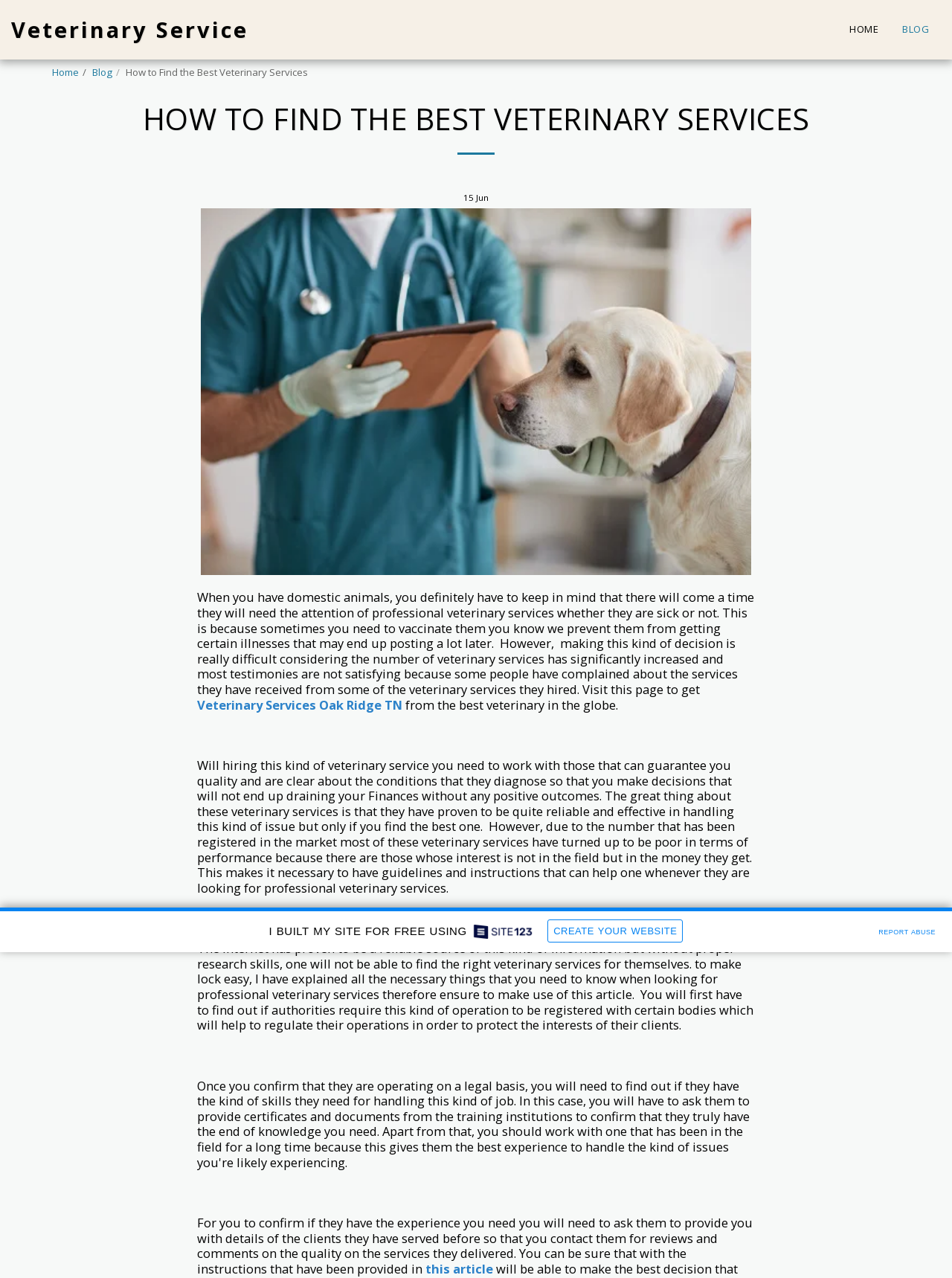Bounding box coordinates are specified in the format (top-left x, top-left y, bottom-right x, bottom-right y). All values are floating point numbers bounded between 0 and 1. Please provide the bounding box coordinate of the region this sentence describes: Blog

[0.097, 0.051, 0.118, 0.062]